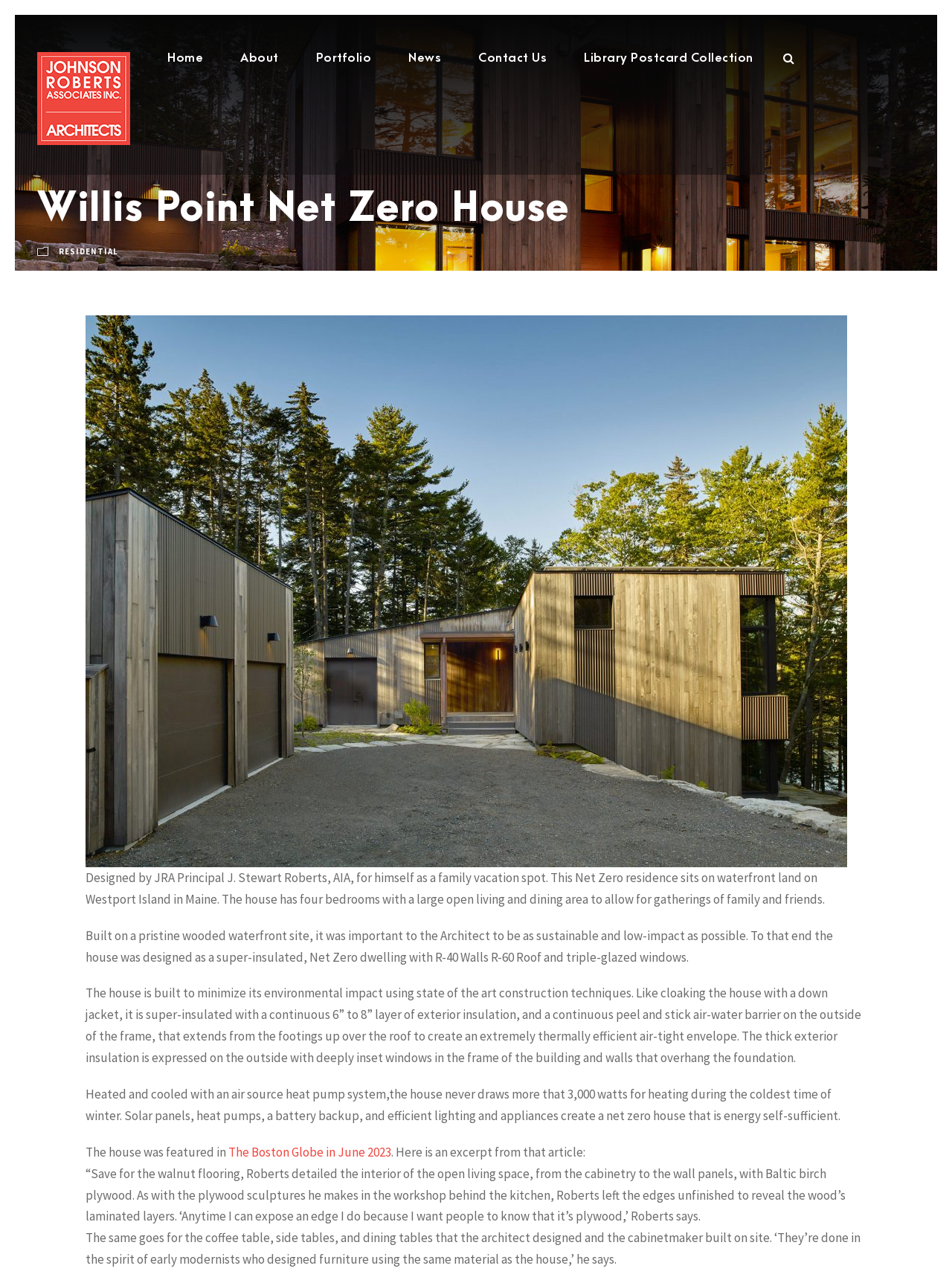Generate a thorough description of the webpage.

The webpage is about the Willis Point Net Zero House, a residential project designed by JRA Principal J. Stewart Roberts, AIA. At the top, there is a navigation menu with links to "Home", "About", "Portfolio", "News", "Contact Us", and "Library Postcard Collection". Below the navigation menu, there is a heading that reads "Willis Point Net Zero House". 

To the right of the heading, there is a link to "RESIDENTIAL" and an image. Below the image, there is a figure that takes up most of the page's width. 

The main content of the page is a series of paragraphs that describe the Willis Point Net Zero House. The text explains that the house was designed as a family vacation spot, situated on waterfront land in Maine, and features four bedrooms and a large open living and dining area. The paragraphs also detail the house's sustainable design, including its super-insulated walls and roof, triple-glazed windows, and state-of-the-art construction techniques. 

The text also mentions that the house is heated and cooled with an air source heat pump system and is energy self-sufficient due to its solar panels, heat pumps, battery backup, and efficient lighting and appliances. Additionally, the house was featured in an article in The Boston Globe in June 2023, and an excerpt from the article is provided. 

At the bottom of the page, there is a link with an icon.